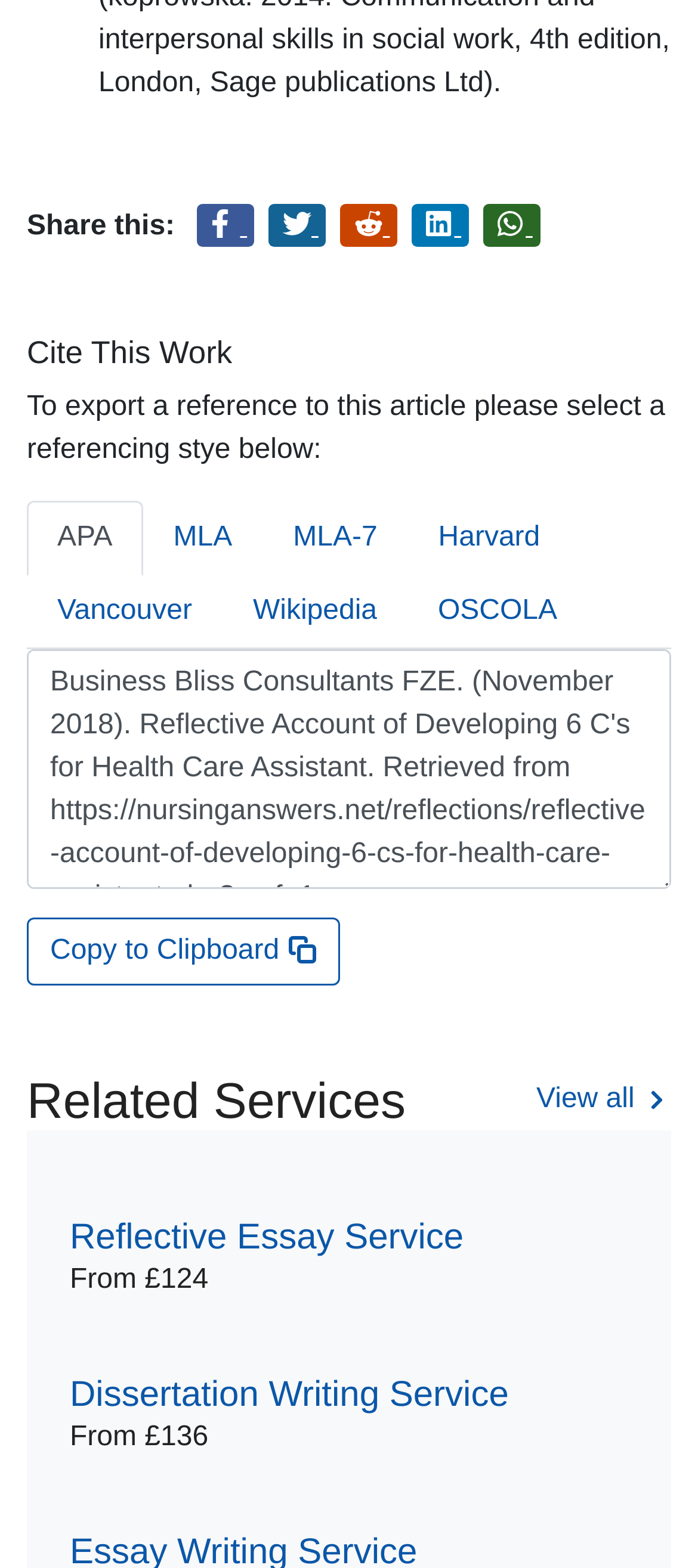Can you find the bounding box coordinates for the element to click on to achieve the instruction: "View all related services"?

[0.768, 0.688, 0.962, 0.716]